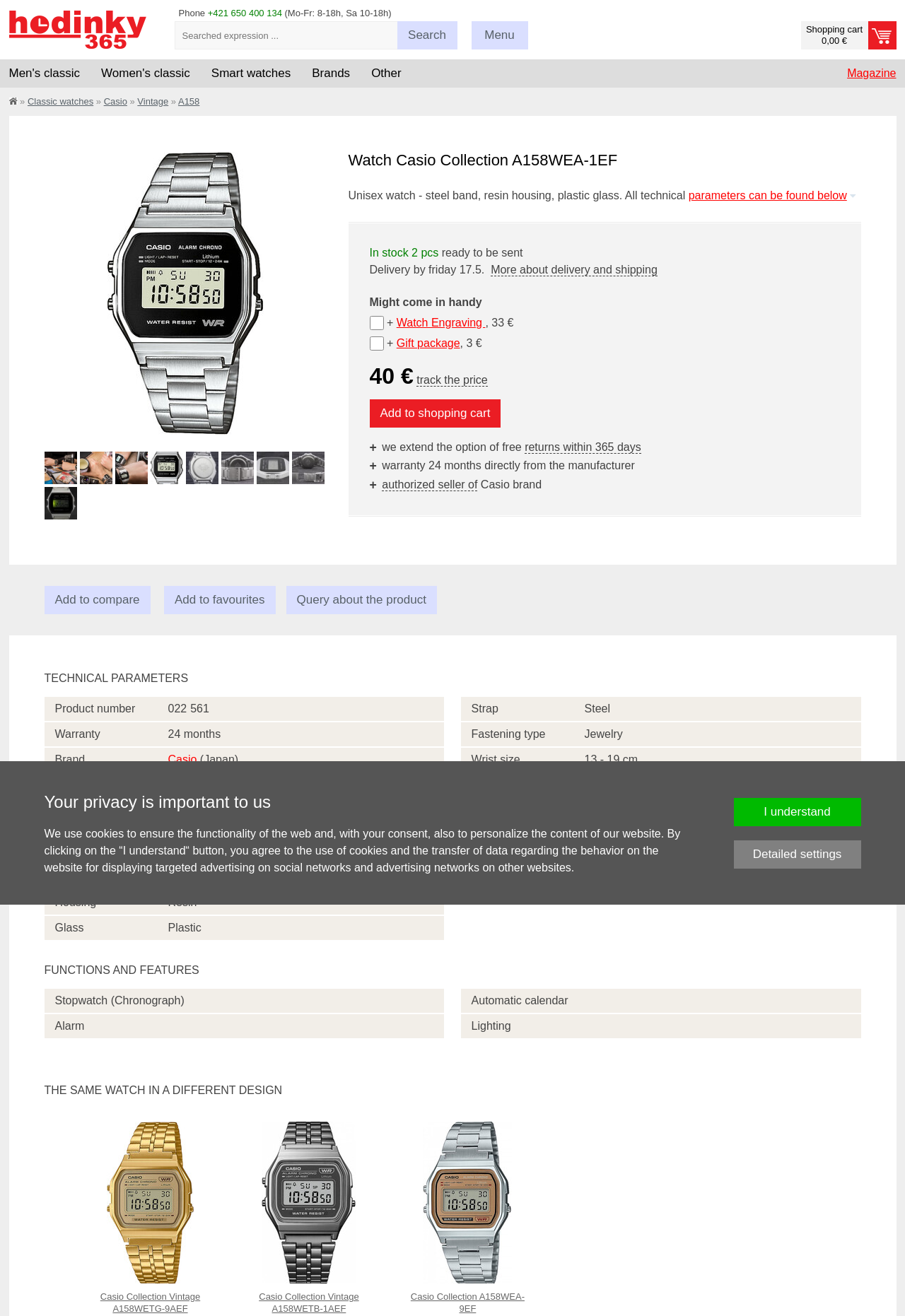What is the price of the watch? Based on the image, give a response in one word or a short phrase.

40 €